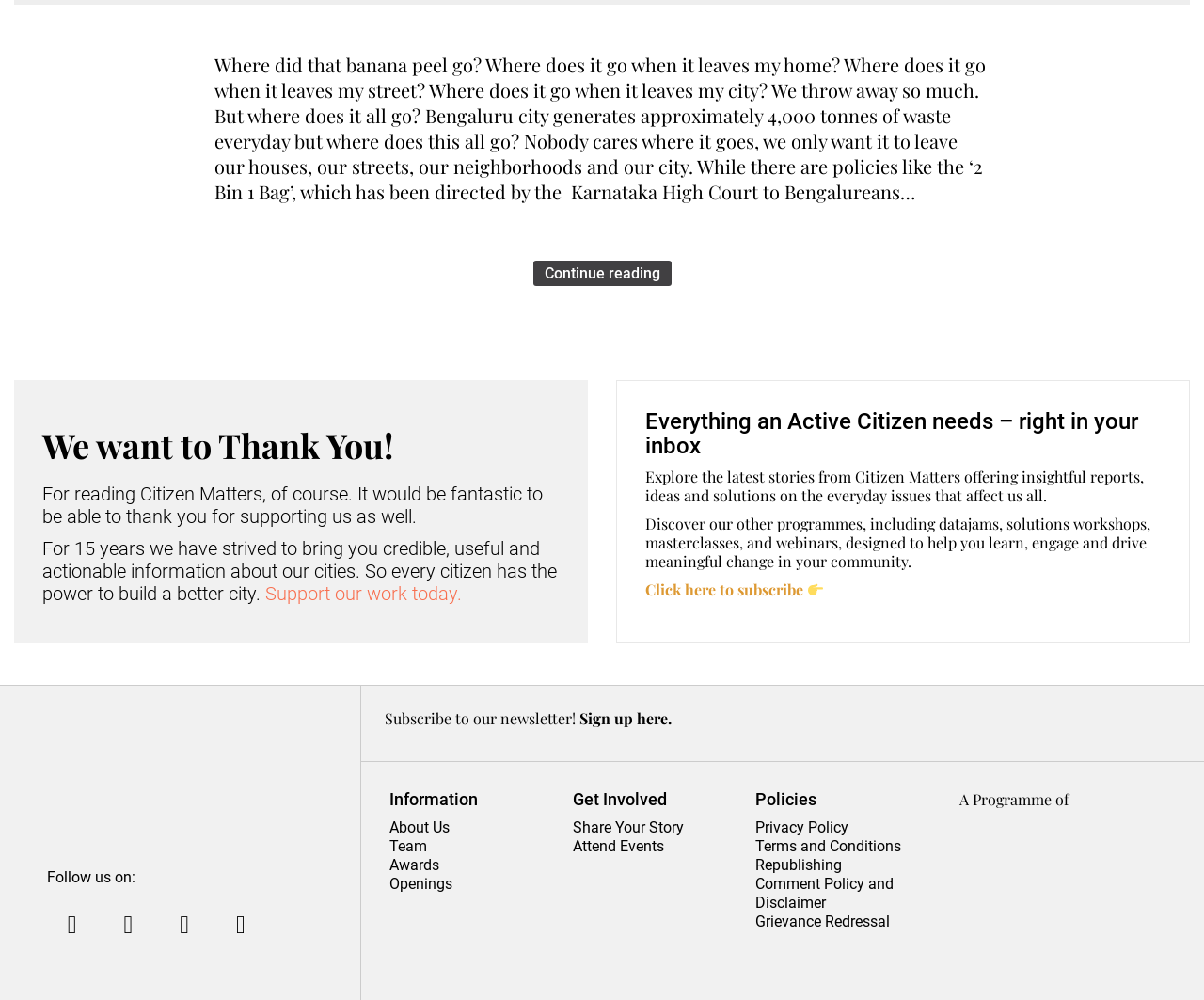What type of programmes does Citizen Matters offer?
Offer a detailed and full explanation in response to the question.

The text 'Discover our other programmes, including datajams, solutions workshops, masterclasses, and webinars, designed to help you...' lists the types of programmes offered by Citizen Matters.